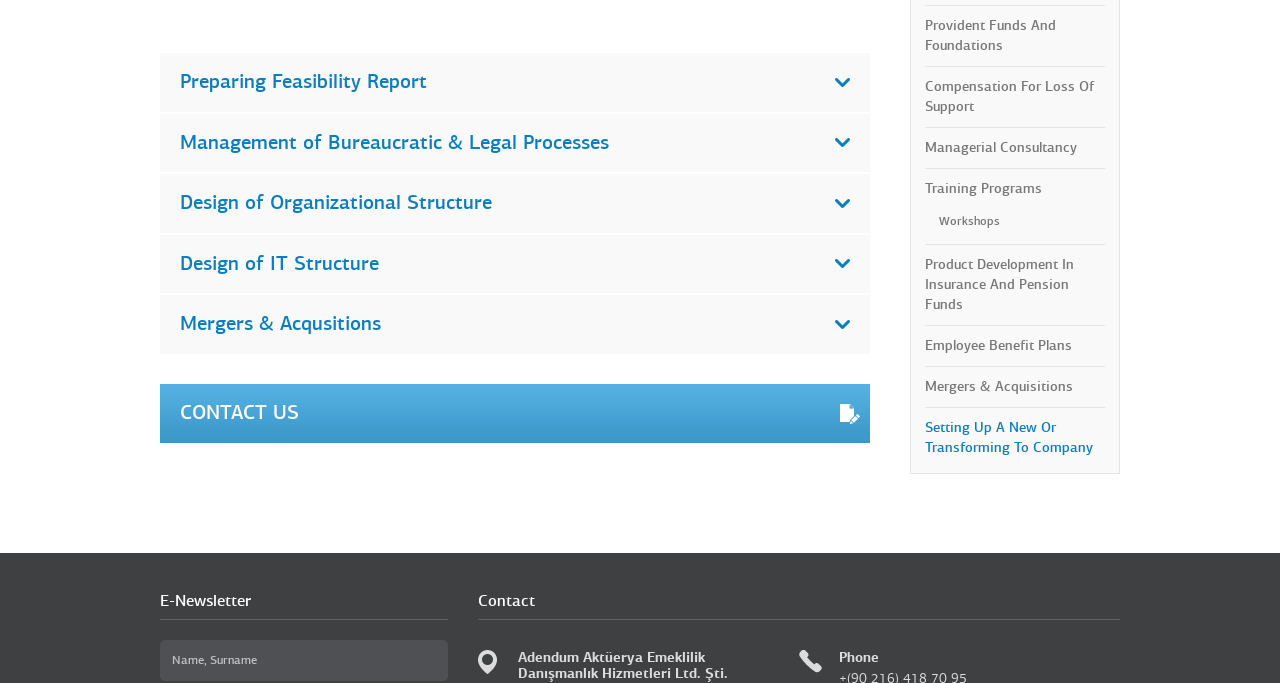Please find the bounding box for the UI element described by: "Workshops".

[0.734, 0.306, 0.781, 0.343]